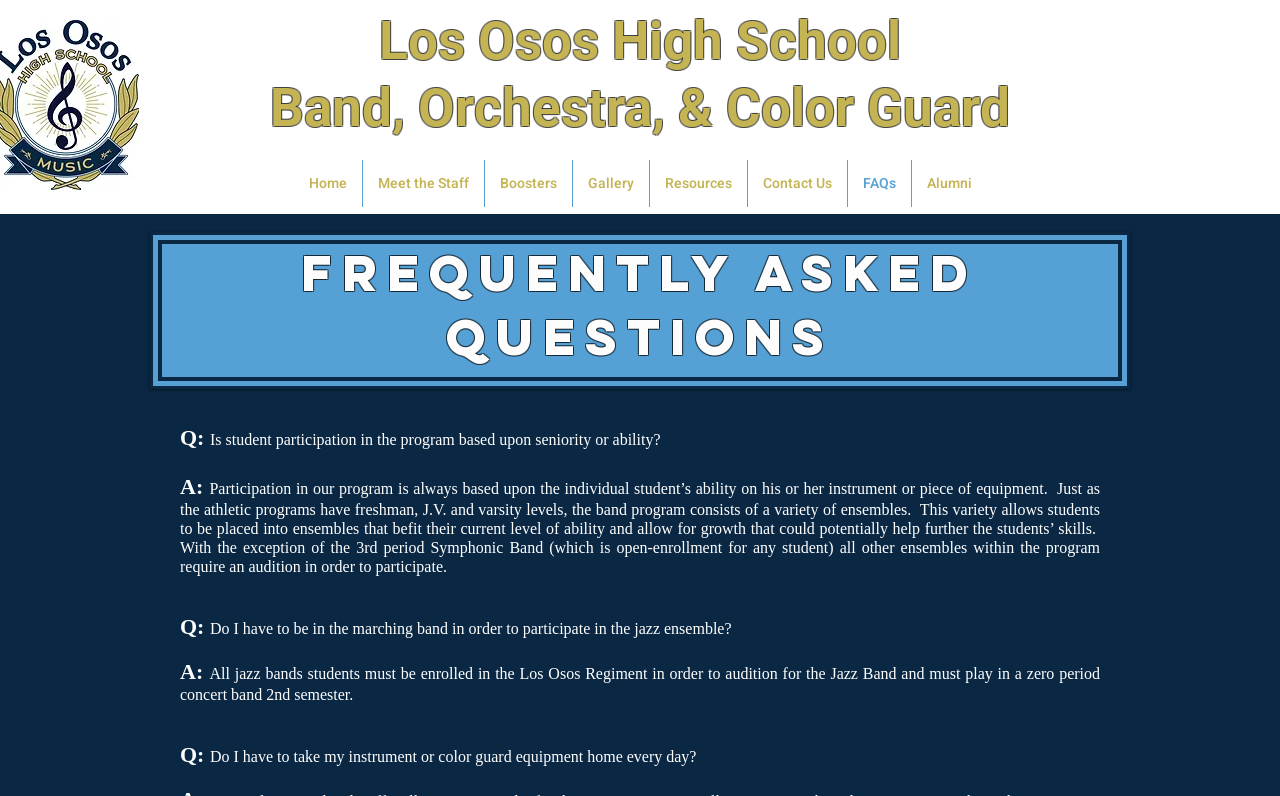Could you provide the bounding box coordinates for the portion of the screen to click to complete this instruction: "Click on the Gallery link"?

[0.447, 0.201, 0.507, 0.26]